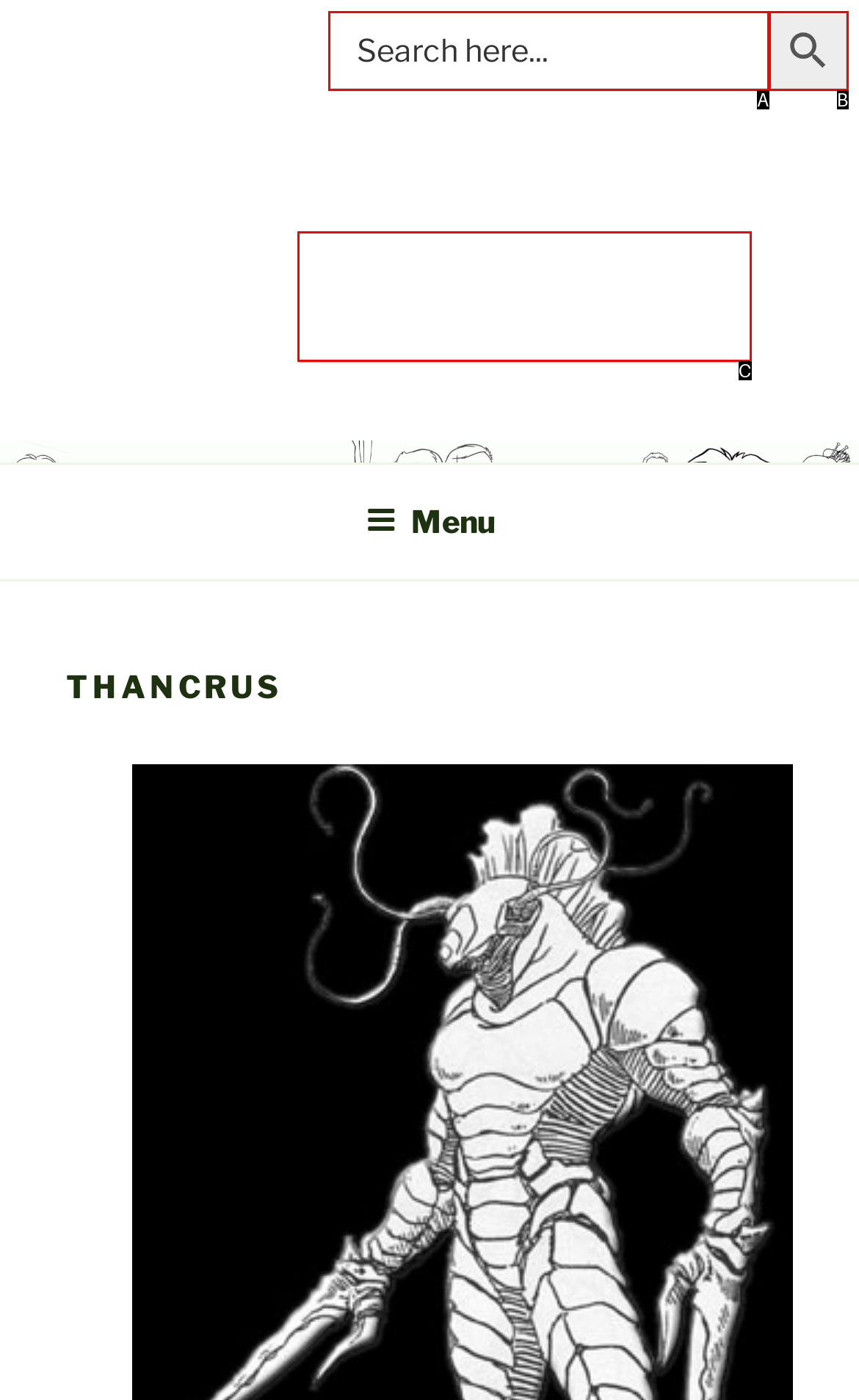Point out the option that aligns with the description: Press Releases
Provide the letter of the corresponding choice directly.

None